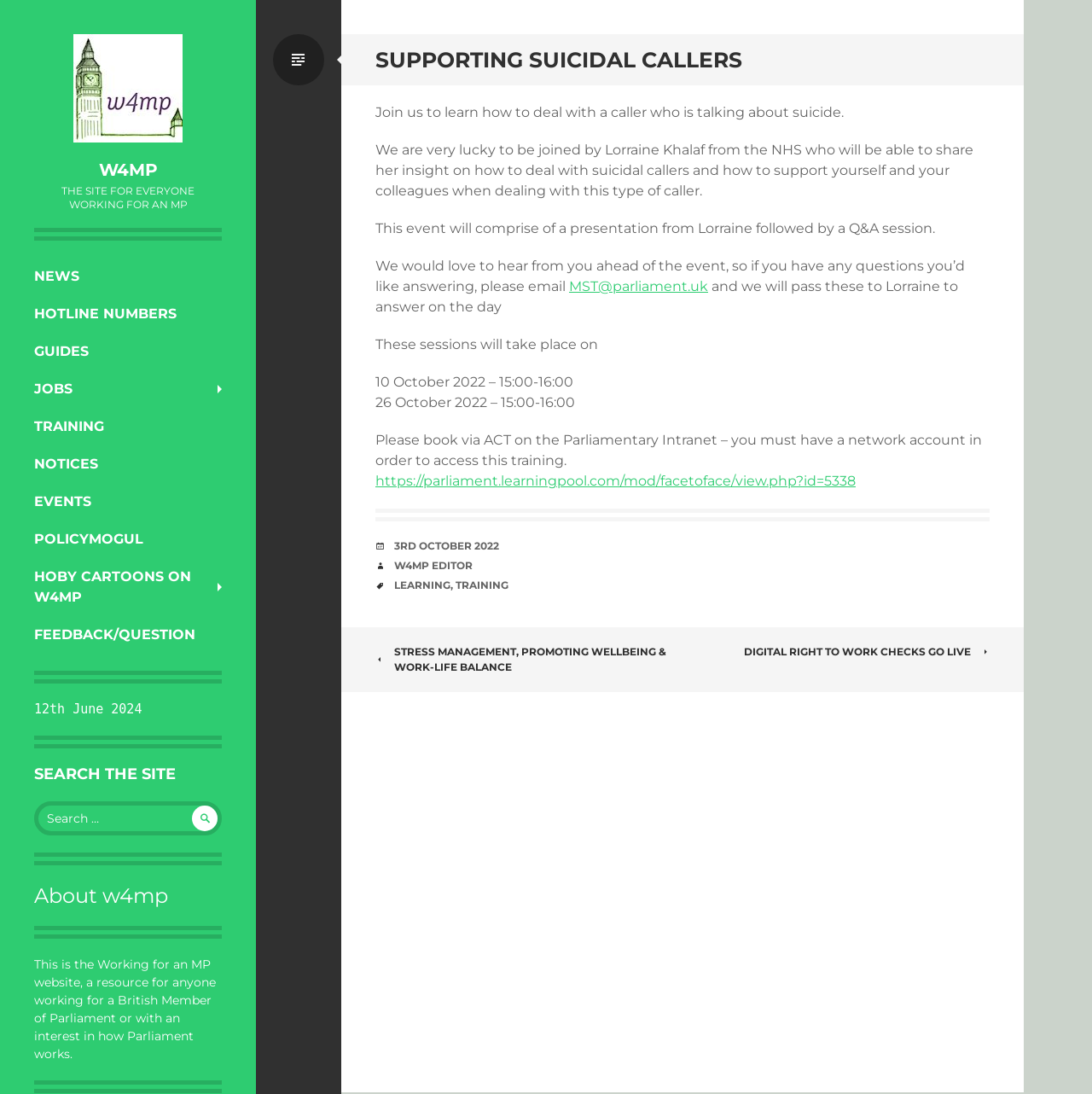Give a succinct answer to this question in a single word or phrase: 
What is required to access the event's booking page?

Network account